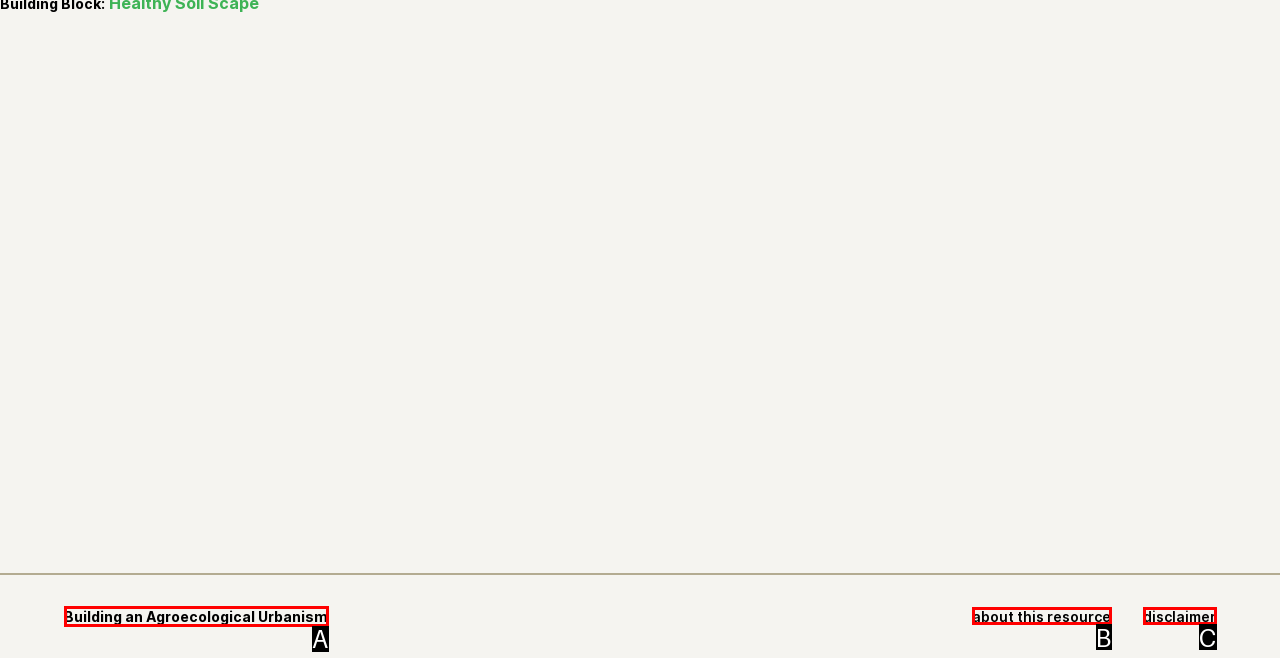Assess the description: about this resource and select the option that matches. Provide the letter of the chosen option directly from the given choices.

B